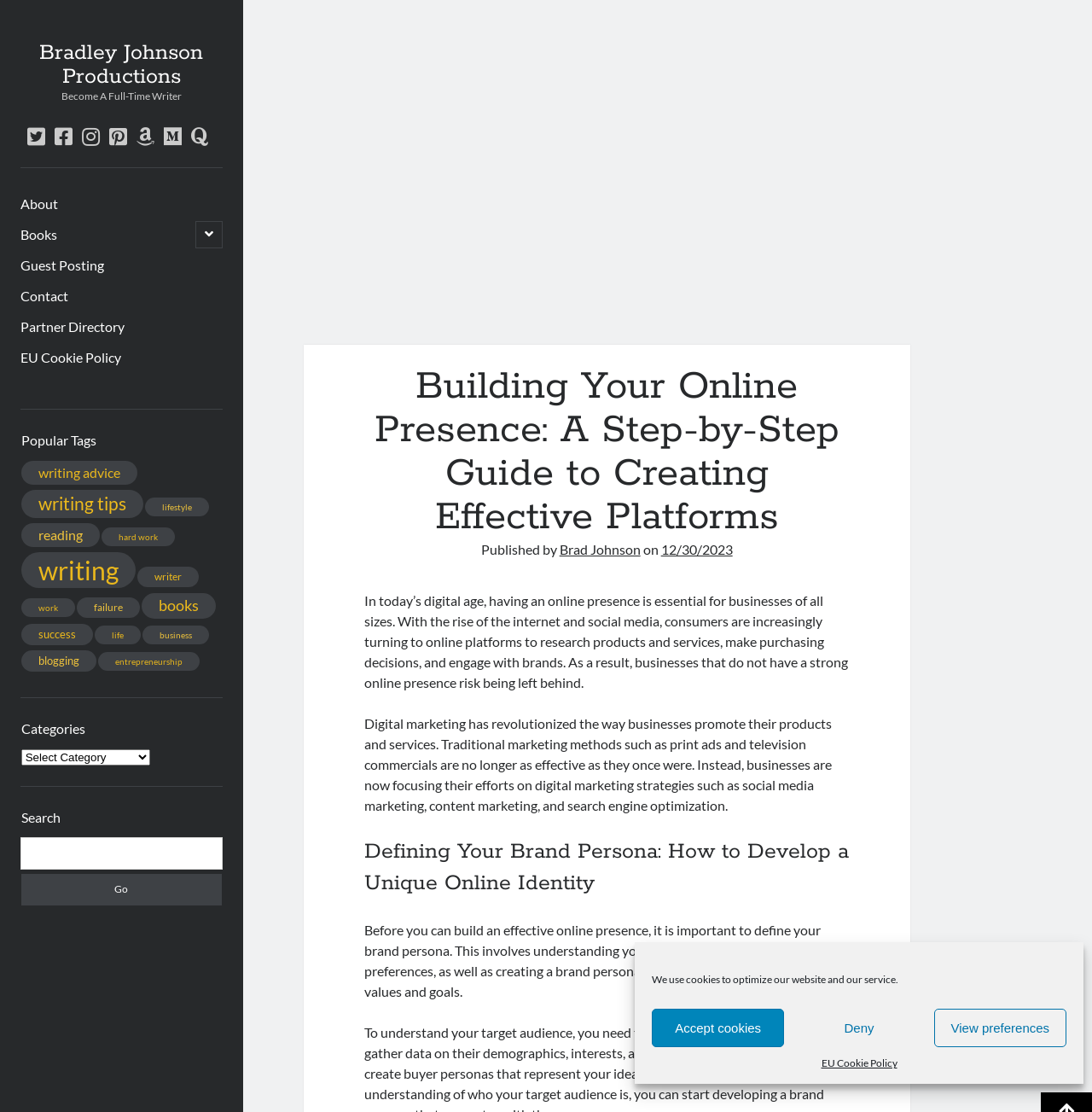Find the bounding box coordinates of the area to click in order to follow the instruction: "Share on Twitter".

None